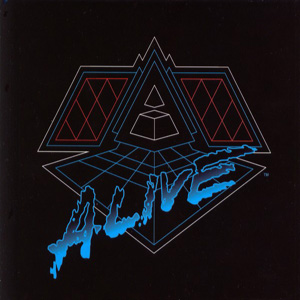Offer a meticulous description of the image.

The image features the iconic cover art of "Alive 2007," a live album by the French electronic music duo Daft Punk. The design showcases an abstract, geometric representation that includes a prominent triangular motif, flanked by lattice-like patterns and a central pyramid shape. The title "ALIVE" is boldly rendered in a stylized font, with vibrant blue gradient tones that contrast against the darker background, enhancing the visual impact. This artwork reflects the avant-garde aesthetic that Daft Punk is renowned for, encapsulating the innovative spirit of their music and performances during this era. The album is celebrated for its blend of electronic, house, and dance music, and this cover art contributes to the overall allure and iconic status of Daft Punk in the music industry.